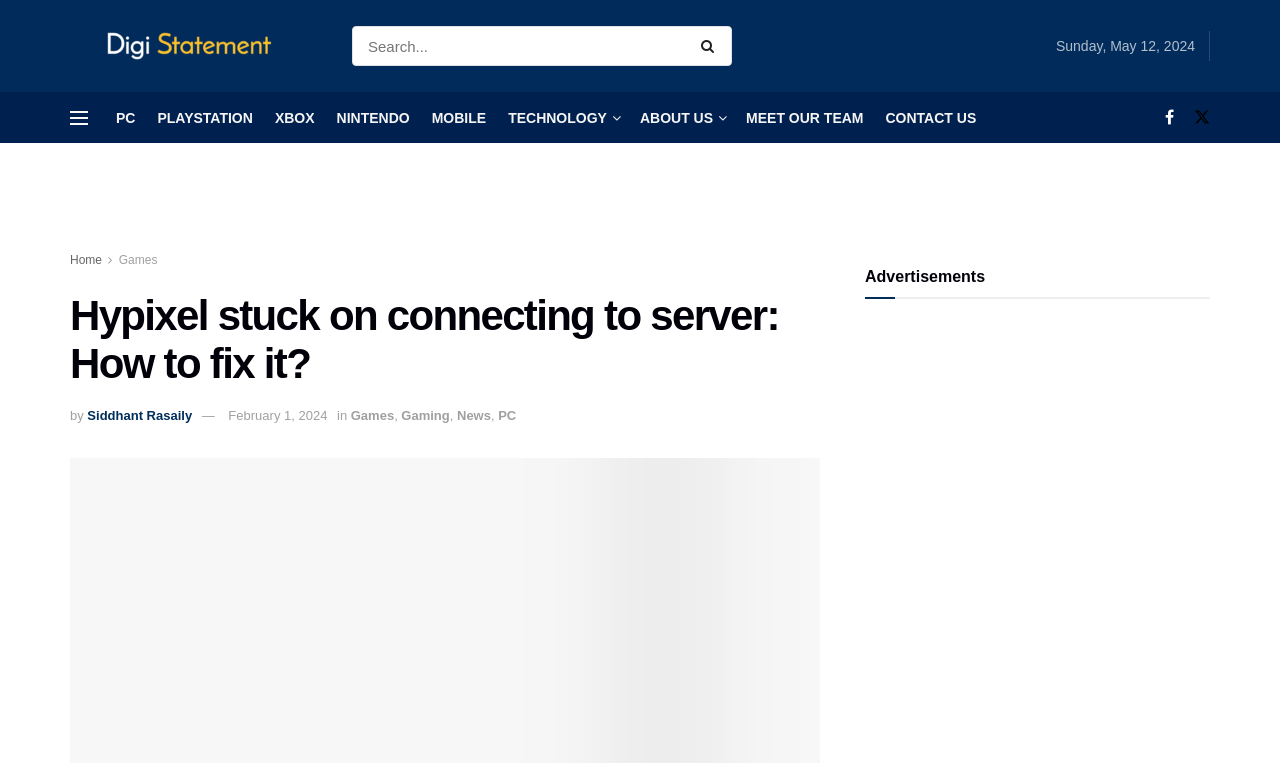Create a detailed summary of all the visual and textual information on the webpage.

This webpage is about fixing the "Stuck on connecting to Server" issue in Hypixel. At the top left, there is a logo of "DigiStatement" with a link to the website. Next to it, there is a search bar with a search button. On the top right, the current date "Sunday, May 12, 2024" is displayed.

Below the search bar, there are several links to different platforms, including PC, PLAYSTATION, XBOX, NINTENDO, MOBILE, and TECHNOLOGY. There are also links to ABOUT US, MEET OUR TEAM, and CONTACT US.

The main content of the webpage starts with a heading "Hypixel stuck on connecting to server: How to fix it?" followed by the author's name "Siddhant Rasaily" and the publication date "February 1, 2024". The article is categorized under Games, Gaming, and News, and is also tagged with PC.

There are two sections on the webpage: the main article and the advertisements section. The main article provides a guide on how to fix the "Stuck on connecting to Server" issue in Hypixel, while the advertisements section is located on the right side of the webpage.